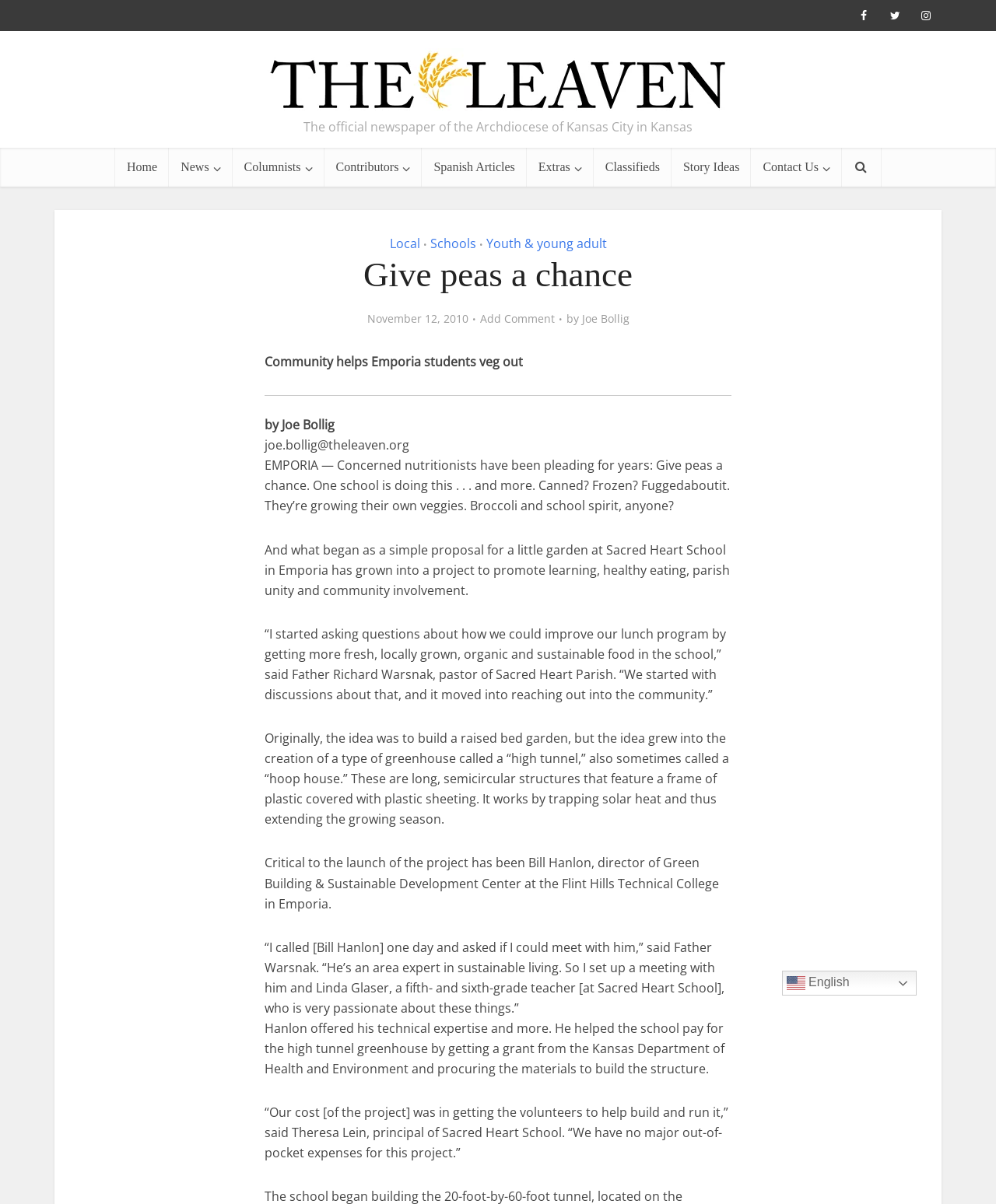Please identify the bounding box coordinates of the element on the webpage that should be clicked to follow this instruction: "View the 'Columnists' page". The bounding box coordinates should be given as four float numbers between 0 and 1, formatted as [left, top, right, bottom].

[0.233, 0.123, 0.325, 0.155]